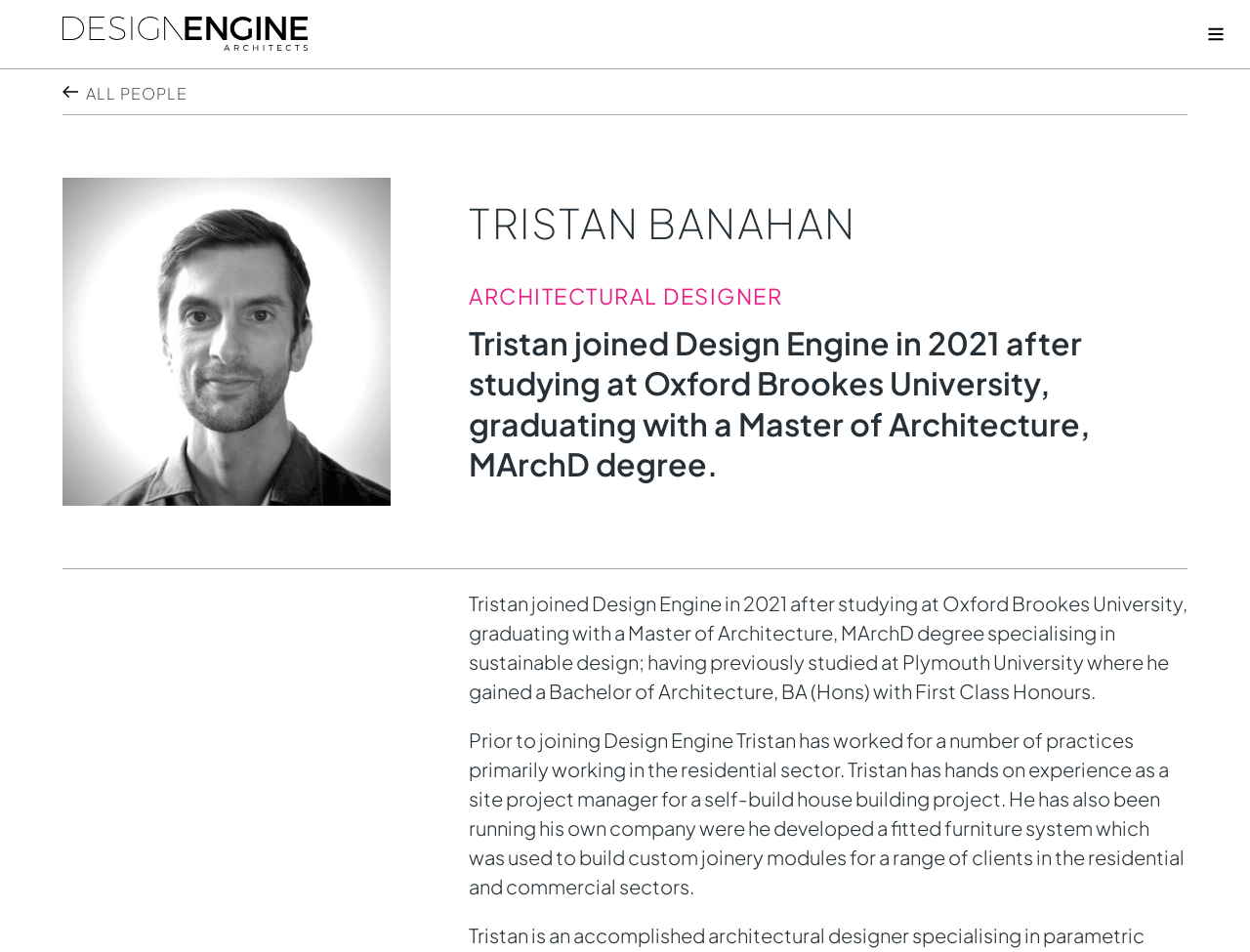What is Tristan's profession? Observe the screenshot and provide a one-word or short phrase answer.

Architectural Designer